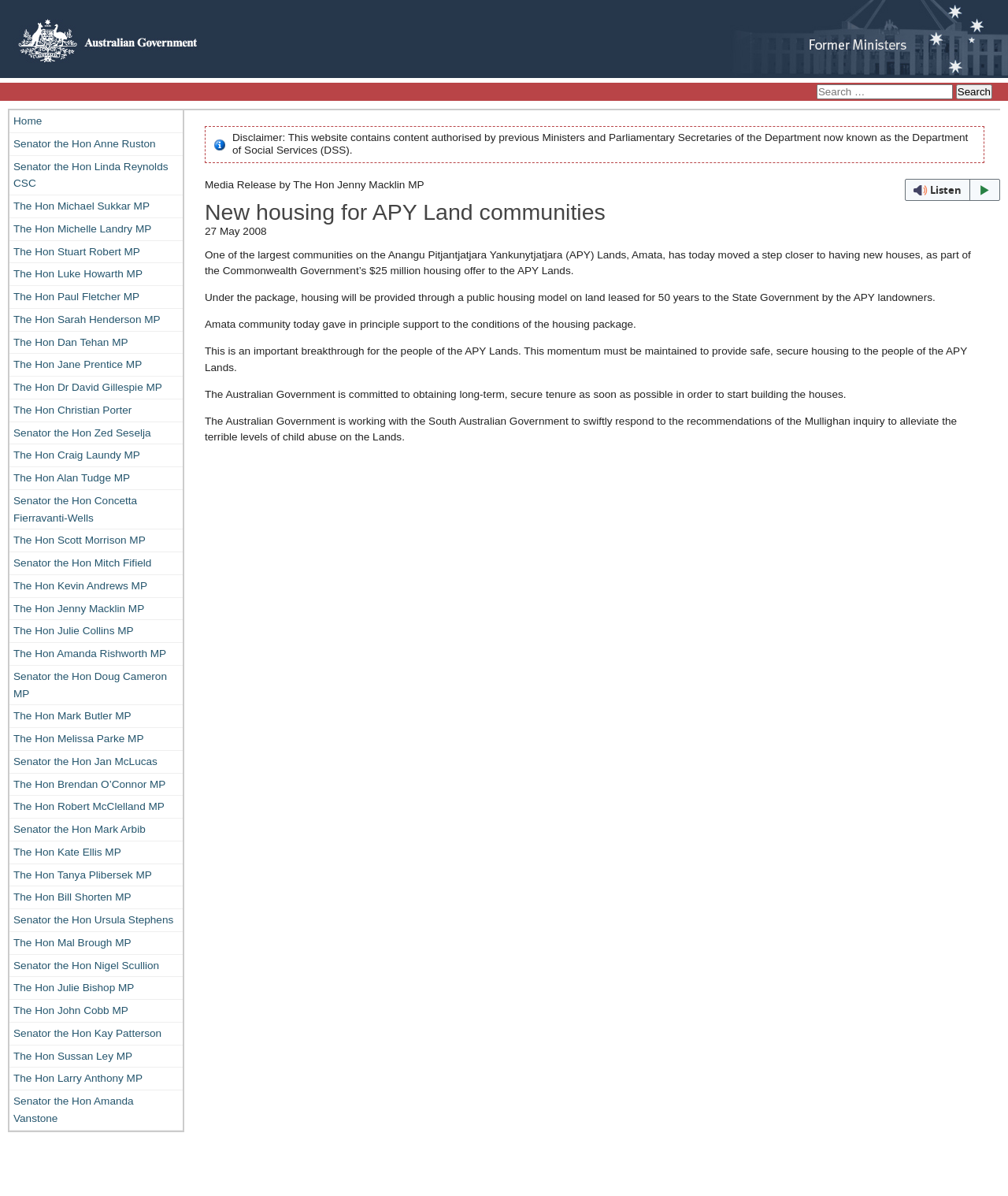What is the purpose of the housing package?
From the details in the image, answer the question comprehensively.

The article mentions that the Australian Government is committed to obtaining long-term, secure tenure as soon as possible in order to start building the houses, and that this momentum must be maintained to provide safe, secure housing to the people of the APY Lands.